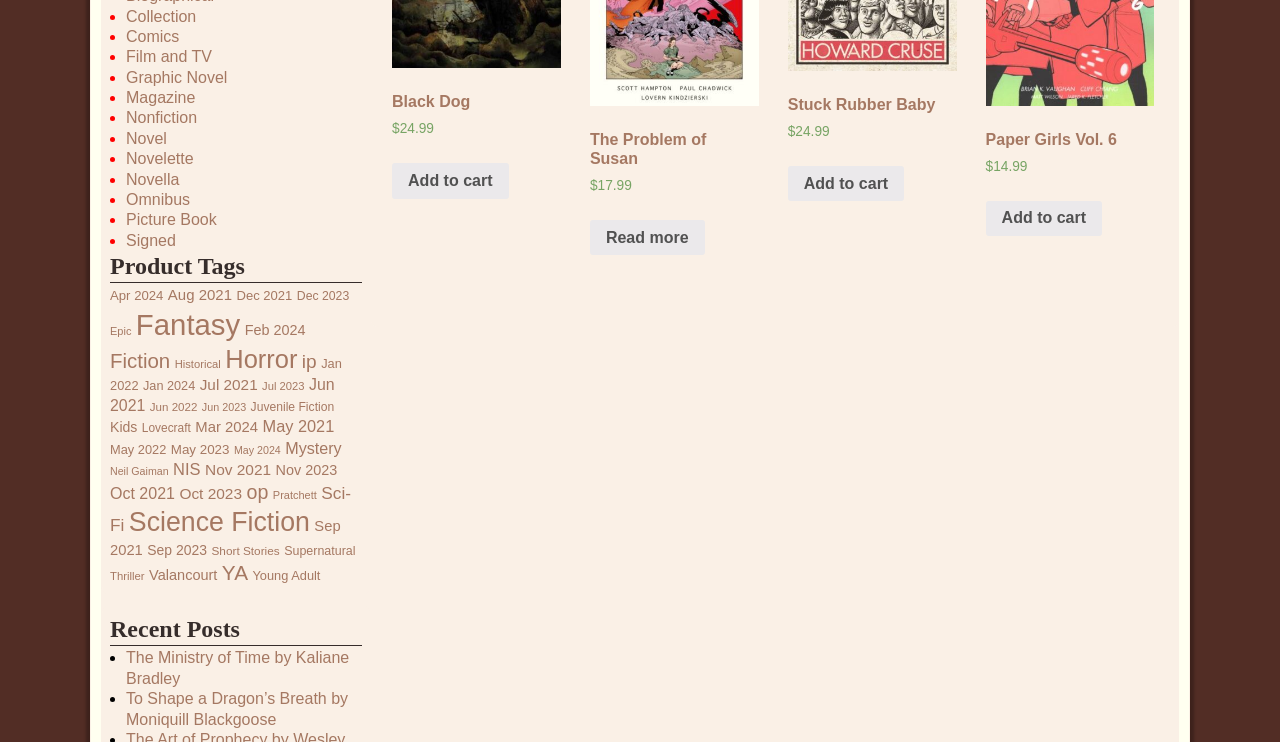How many products are in the 'Fantasy' category?
Use the information from the image to give a detailed answer to the question.

The number of products in the 'Fantasy' category can be found by looking at the link element with the text 'Fantasy (1,308 products)'. The number in parentheses indicates the number of products in that category.